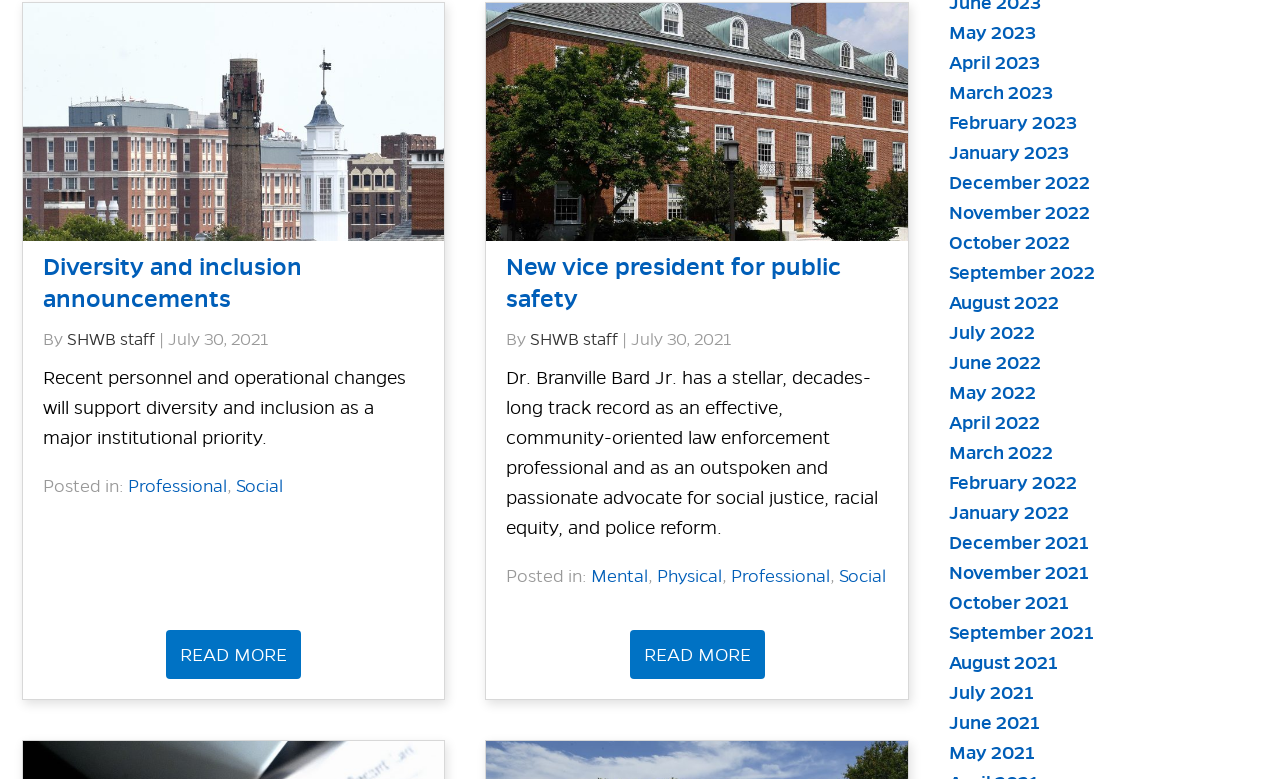Who wrote the second article?
Please respond to the question with a detailed and informative answer.

The second article has a static text element with the text 'By SHWB staff', which indicates that the article was written by SHWB staff.